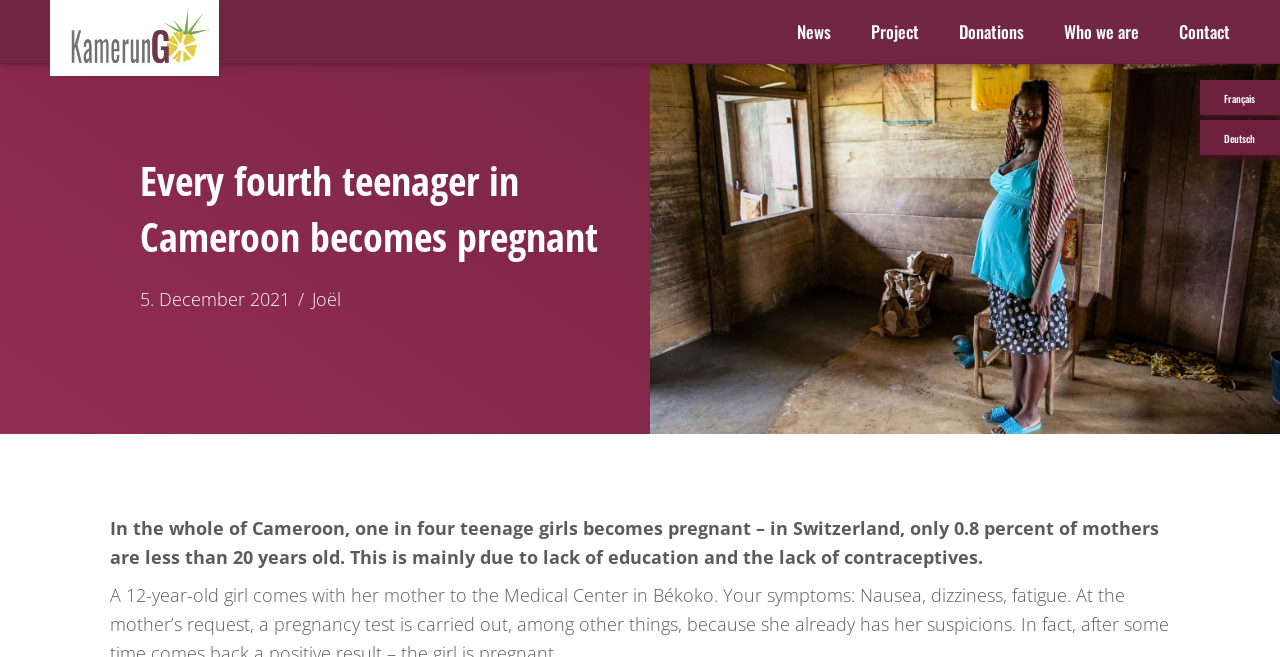Find the bounding box coordinates for the area that should be clicked to accomplish the instruction: "Click on the 'Who we are' link".

[0.816, 0.0, 0.905, 0.097]